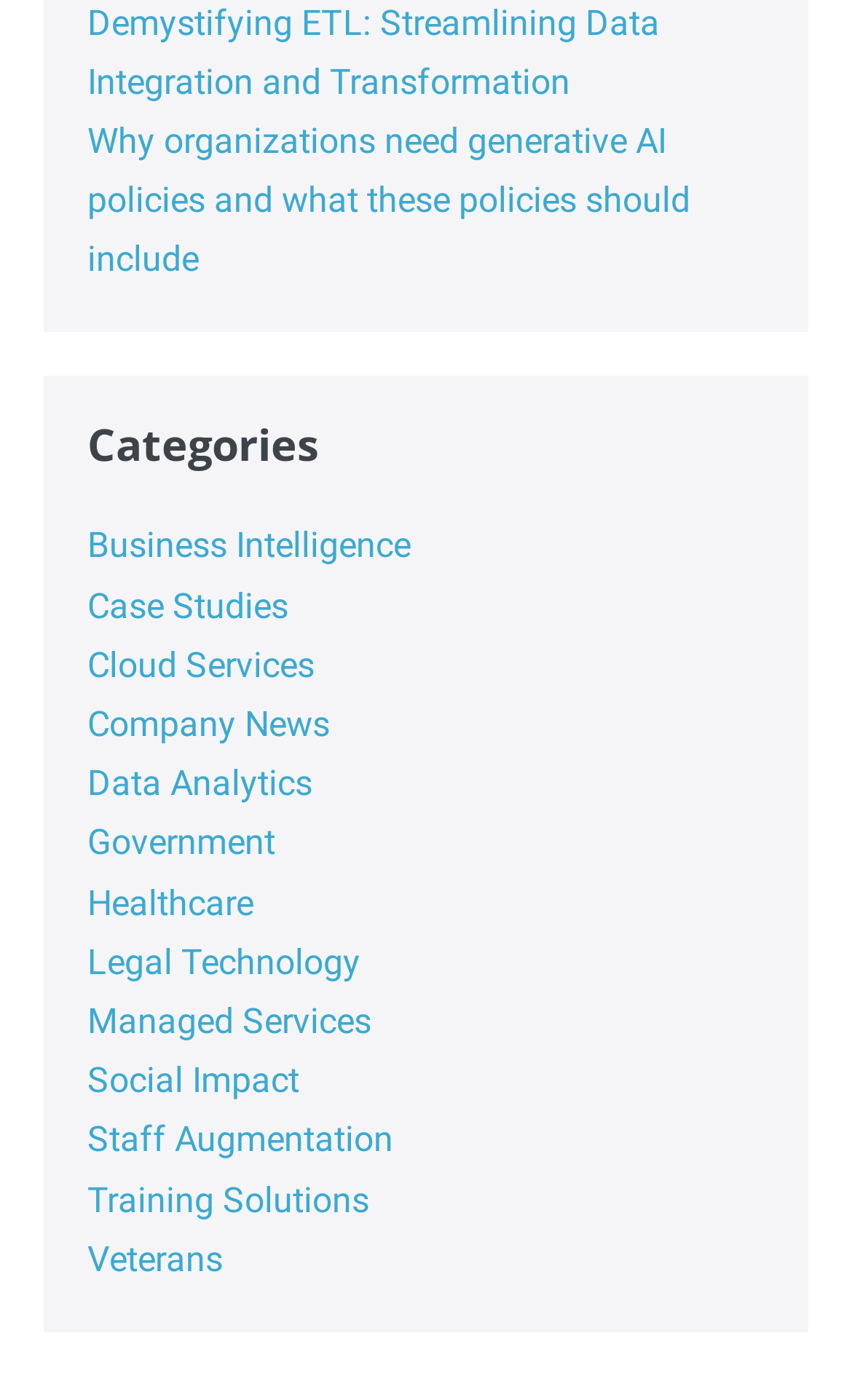Please find the bounding box coordinates of the element that you should click to achieve the following instruction: "Discover Training Solutions". The coordinates should be presented as four float numbers between 0 and 1: [left, top, right, bottom].

[0.103, 0.842, 0.433, 0.871]